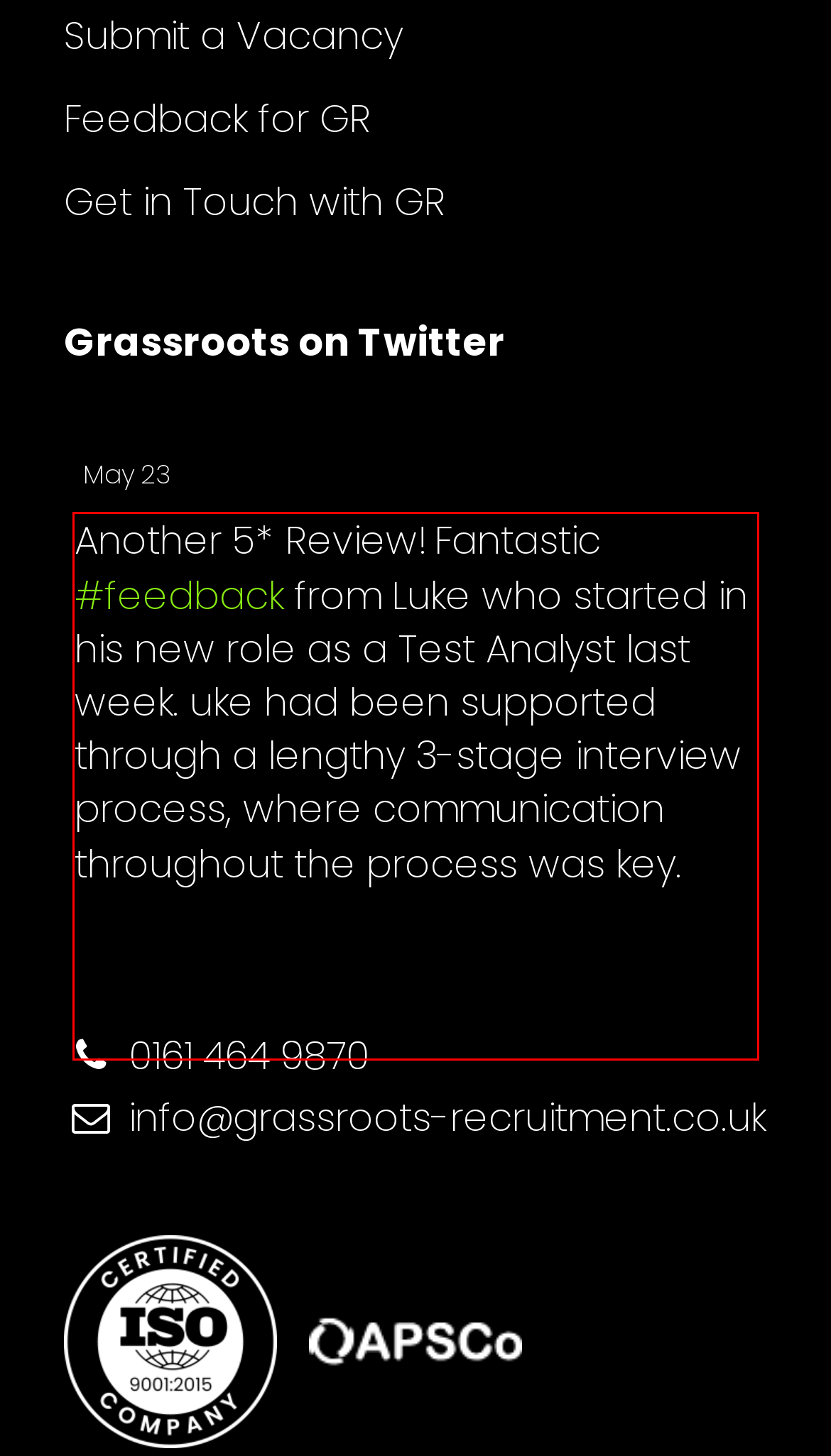Examine the webpage screenshot and use OCR to obtain the text inside the red bounding box.

Another 5* Review! Fantastic #feedback from Luke who started in his new role as a Test Analyst last week. uke had been supported through a lengthy 3-stage interview process, where communication throughout the process was key. #candidatefeedback #recruitmentprocess